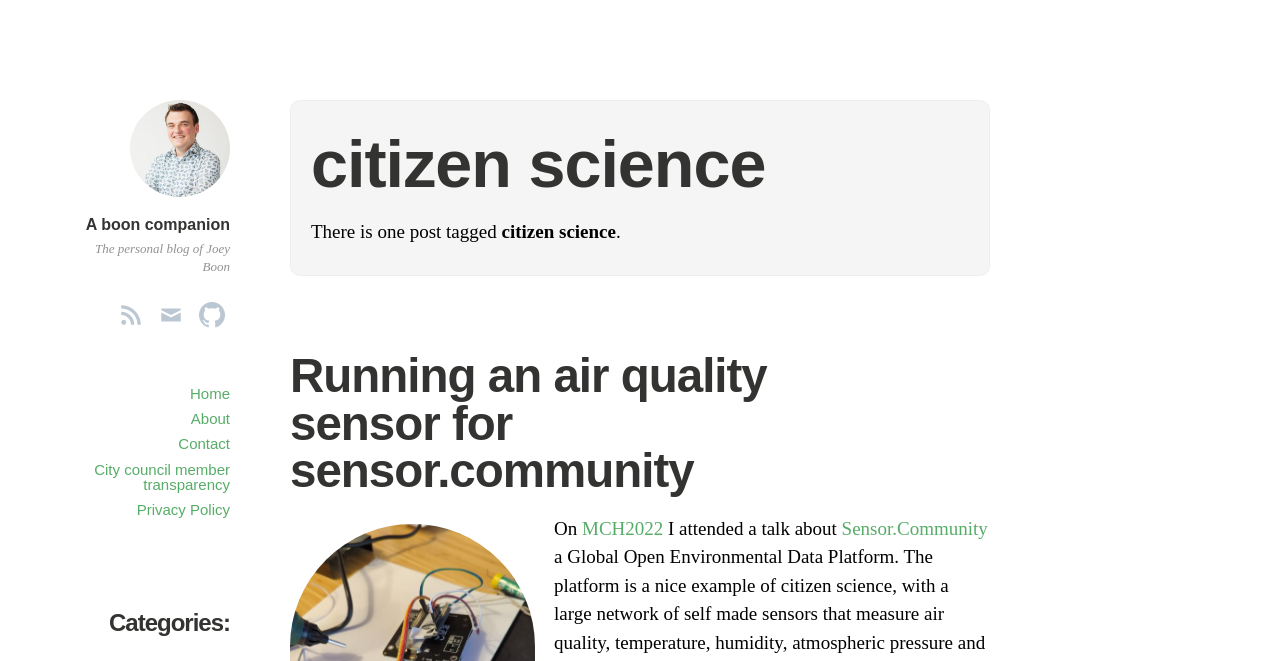Pinpoint the bounding box coordinates of the area that should be clicked to complete the following instruction: "go to the About page". The coordinates must be given as four float numbers between 0 and 1, i.e., [left, top, right, bottom].

[0.149, 0.621, 0.18, 0.646]